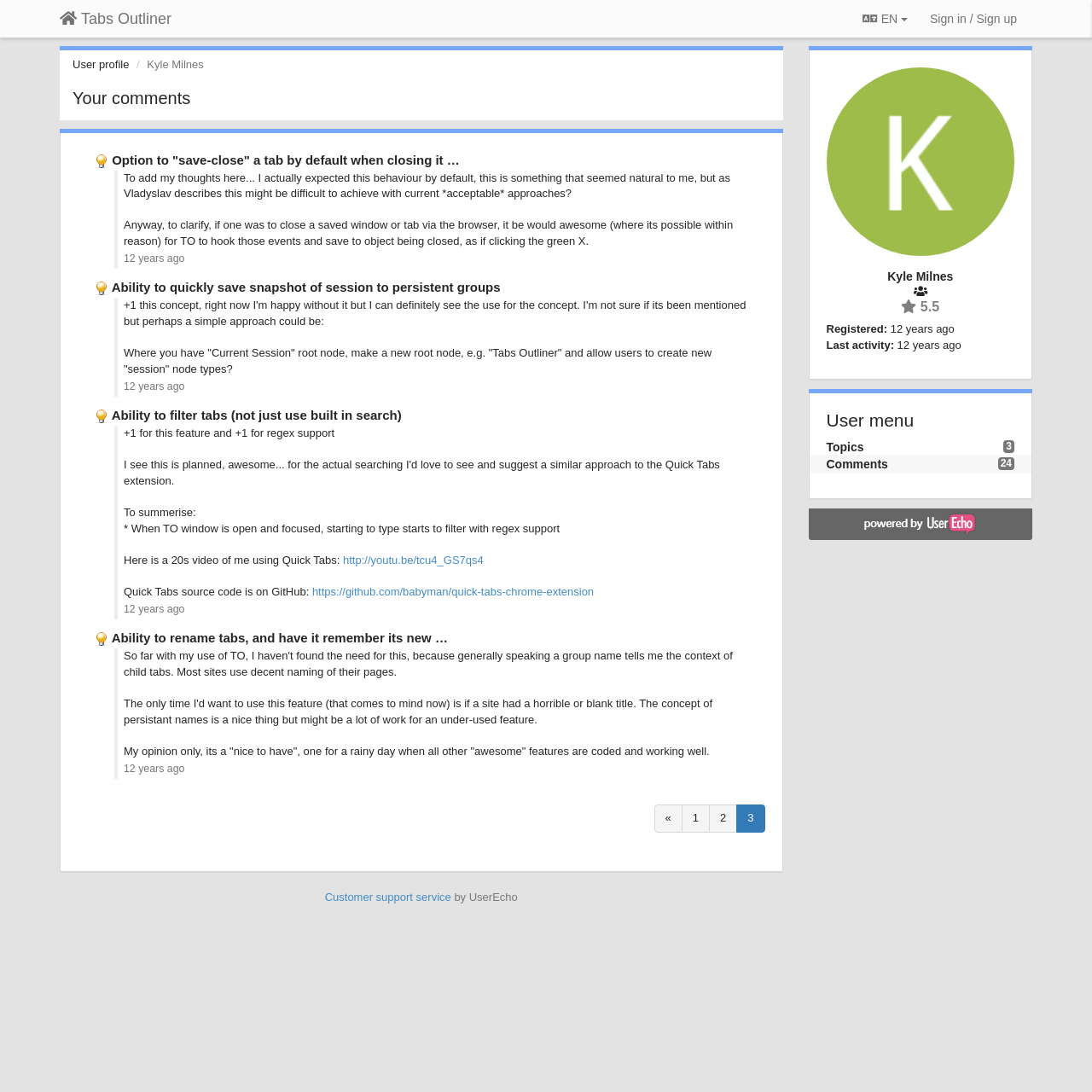Provide the bounding box coordinates of the UI element that matches the description: "User profile".

[0.066, 0.053, 0.118, 0.065]